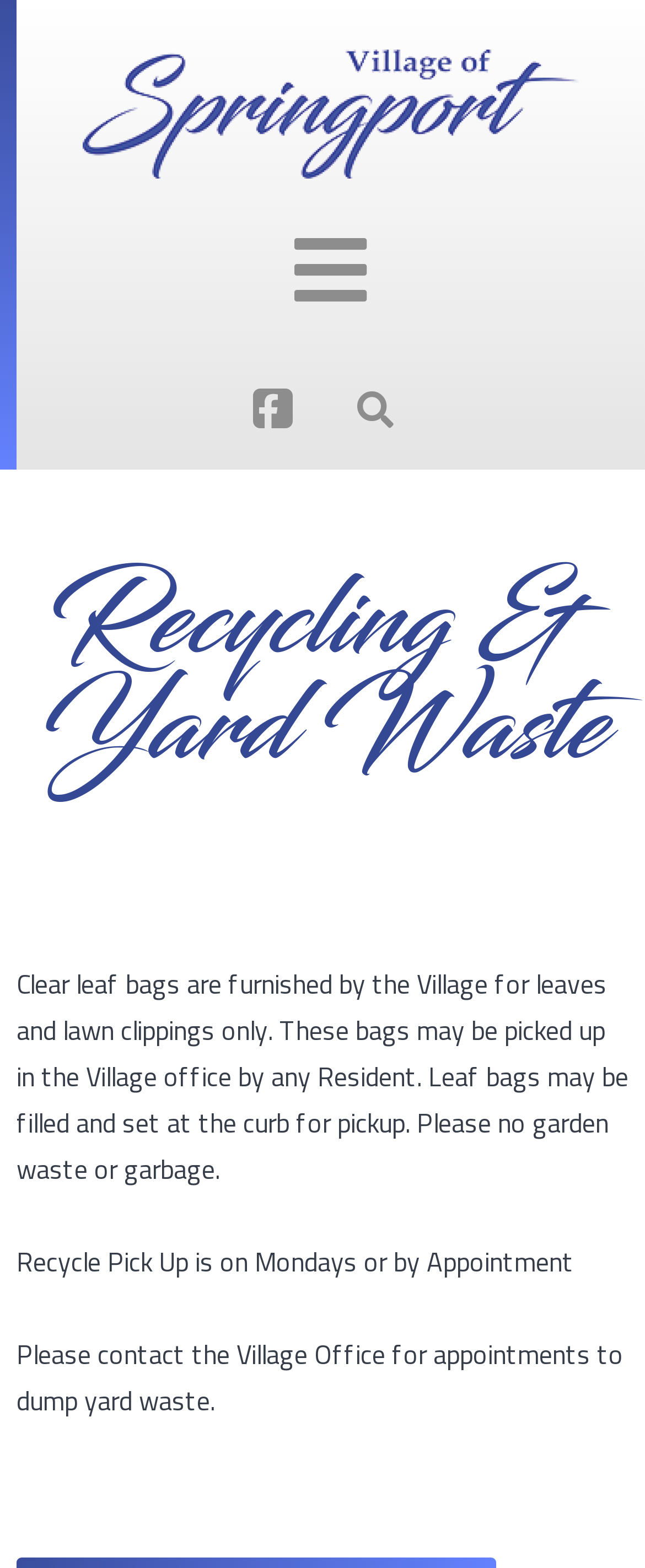Generate a comprehensive caption for the webpage you are viewing.

The webpage is about Recycling and Yard Waste in the Village of Springport. At the top left, there is a link to the Village of Springport, accompanied by an image with the same name. To the right of this link, a hamburger toggle menu button is located. Below the link, there is a small image, and next to it, a search bar with a search button.

The main content of the webpage is divided into sections. The first section is headed by a title "Recycling & Yard Waste" at the top. Below this title, there is a paragraph of text explaining the rules for using clear leaf bags provided by the Village, including what can be put in them and how to set them out for pickup.

Further down, there are two more sections of text. The first one informs residents that Recycle Pick Up is on Mondays or by appointment, and the second one provides instructions on how to contact the Village Office to make an appointment to dump yard waste.